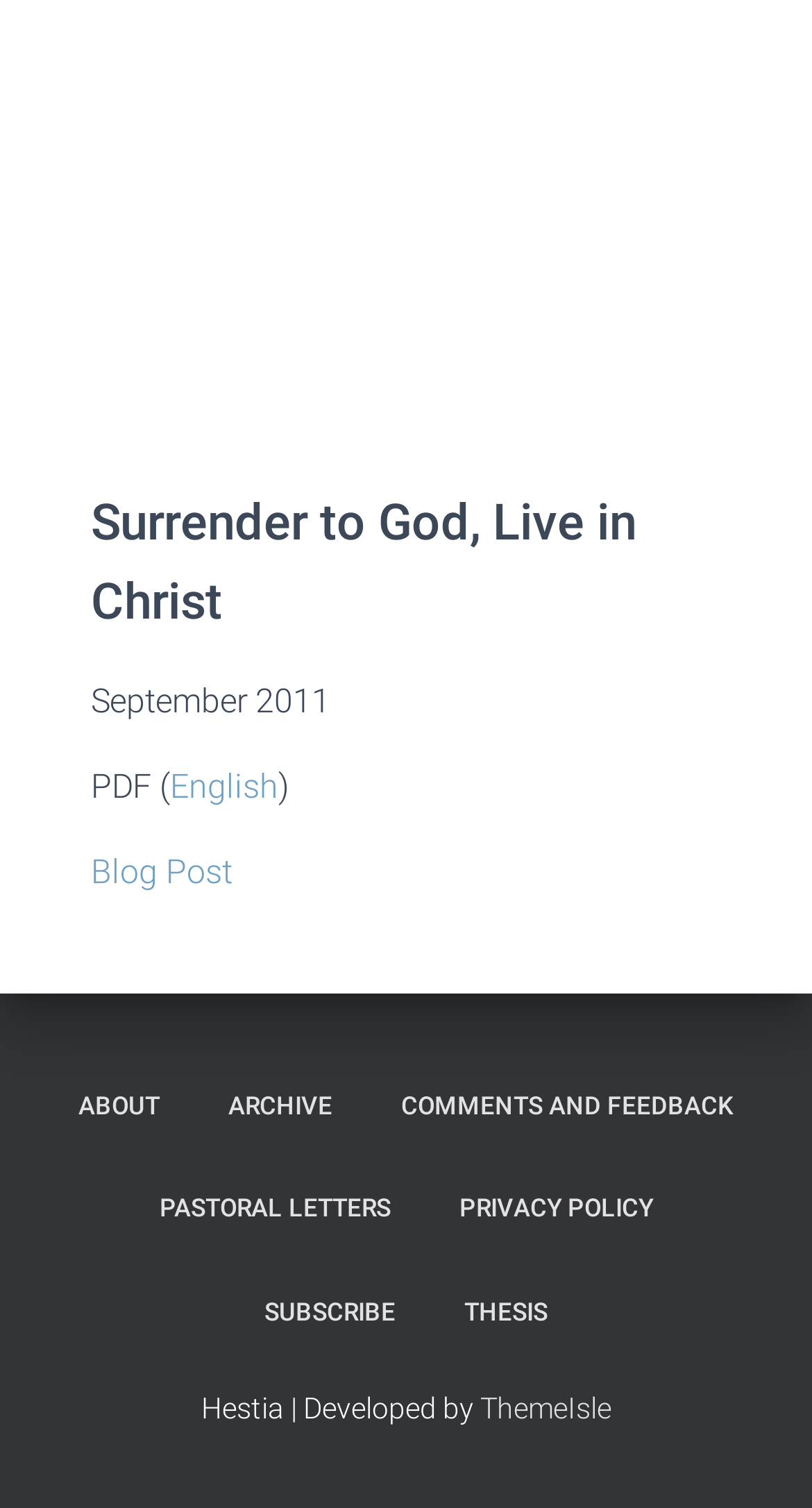Please find the bounding box coordinates of the clickable region needed to complete the following instruction: "Get tips on how to travel cheap". The bounding box coordinates must consist of four float numbers between 0 and 1, i.e., [left, top, right, bottom].

None